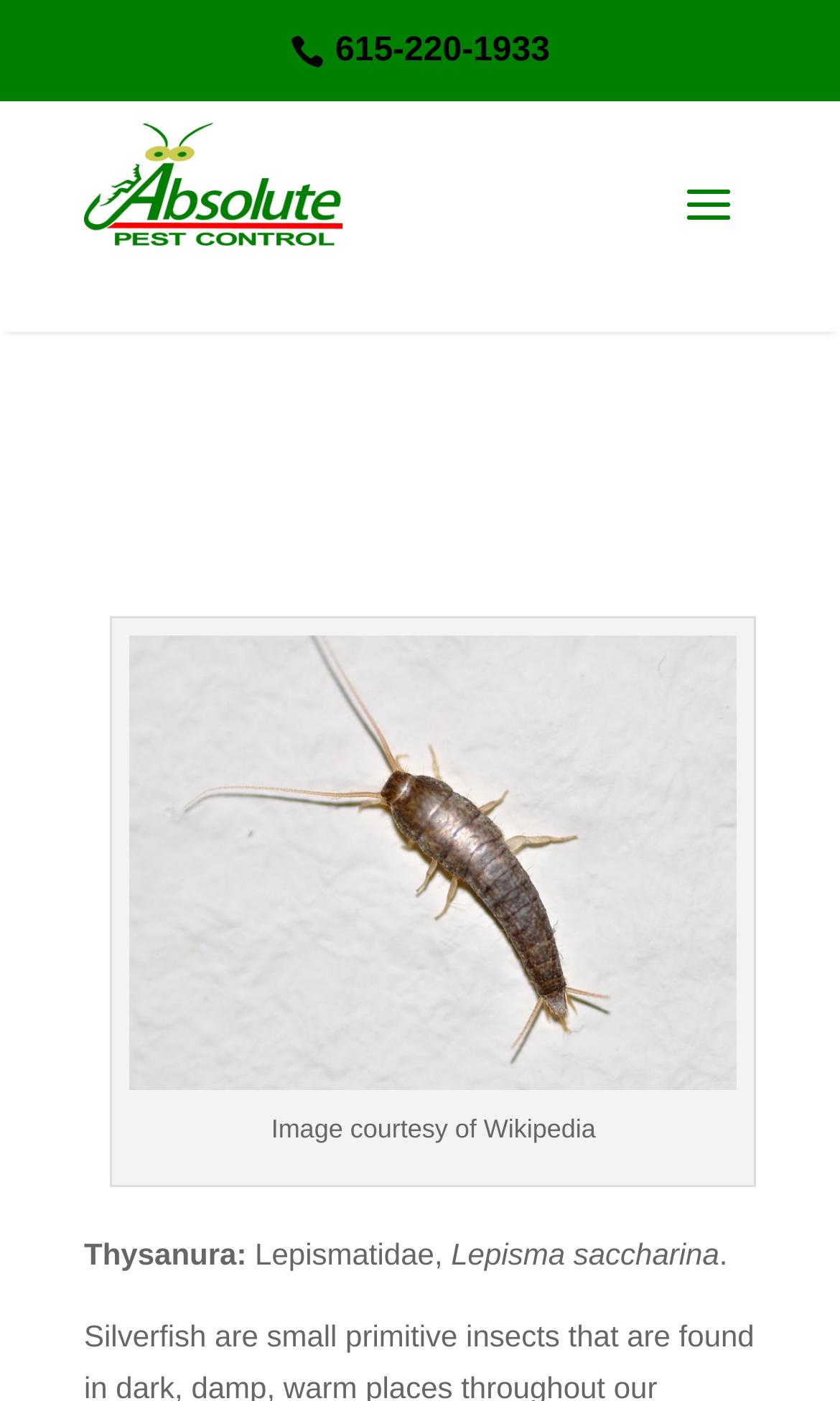What is the topic of the image on the webpage?
From the image, respond with a single word or phrase.

Getting rid of silverfish